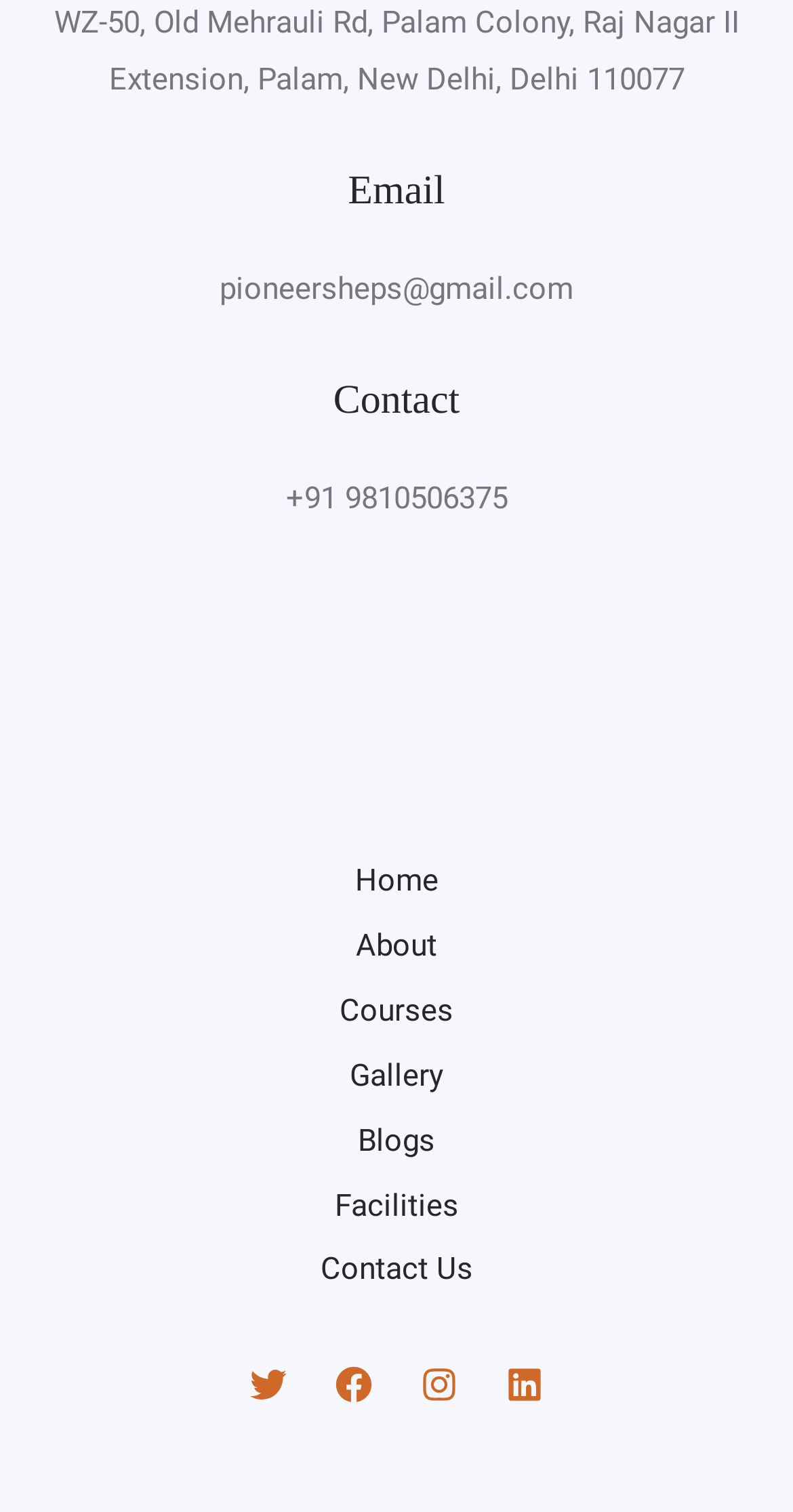What is the address of the institution?
Provide a detailed answer to the question, using the image to inform your response.

The address is mentioned at the top of the webpage, which is a static text element with bounding box coordinates [0.068, 0.003, 0.932, 0.065].